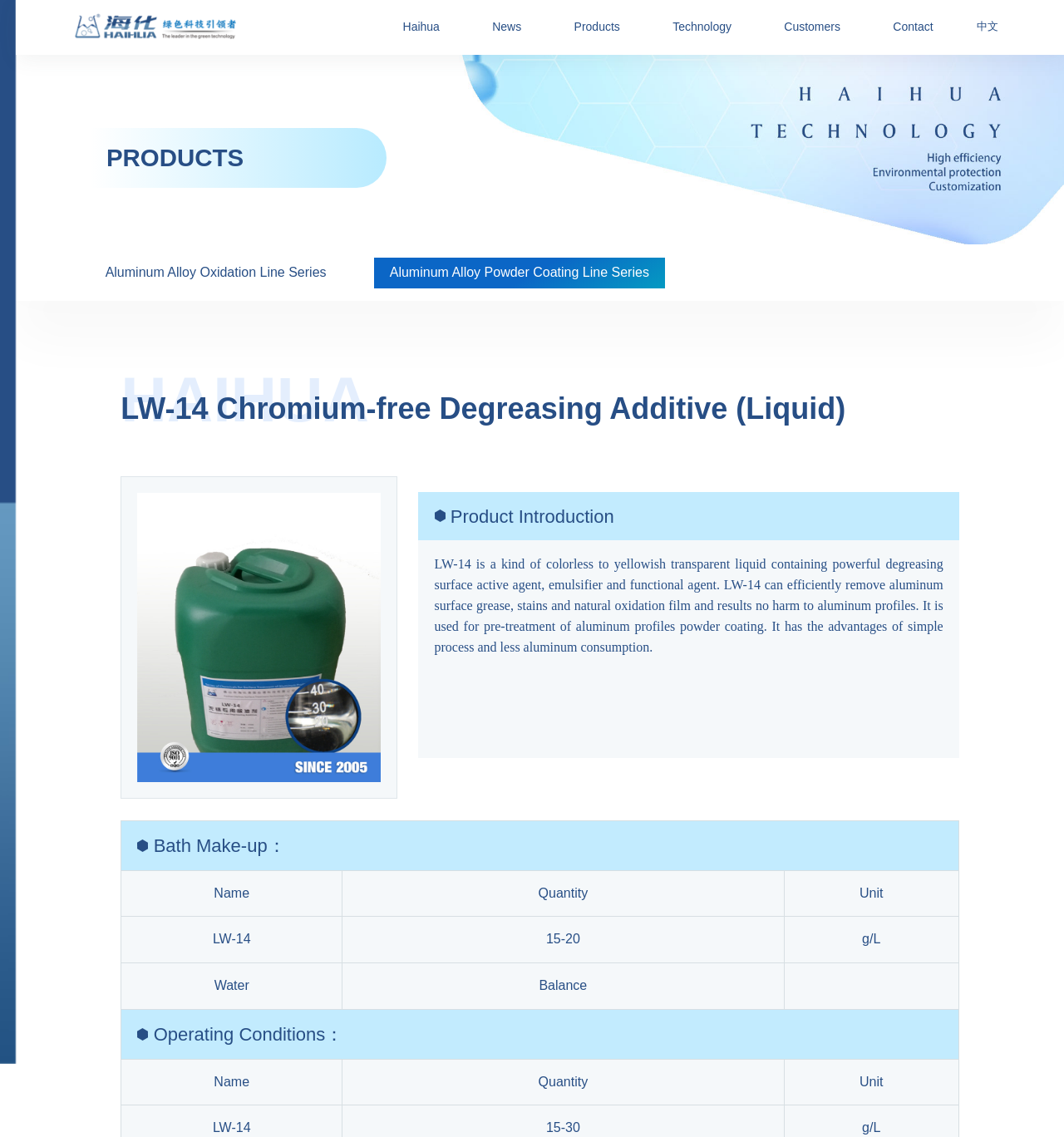Please determine the bounding box coordinates for the element that should be clicked to follow these instructions: "Click on the 'Contact' link".

[0.816, 0.0, 0.9, 0.048]